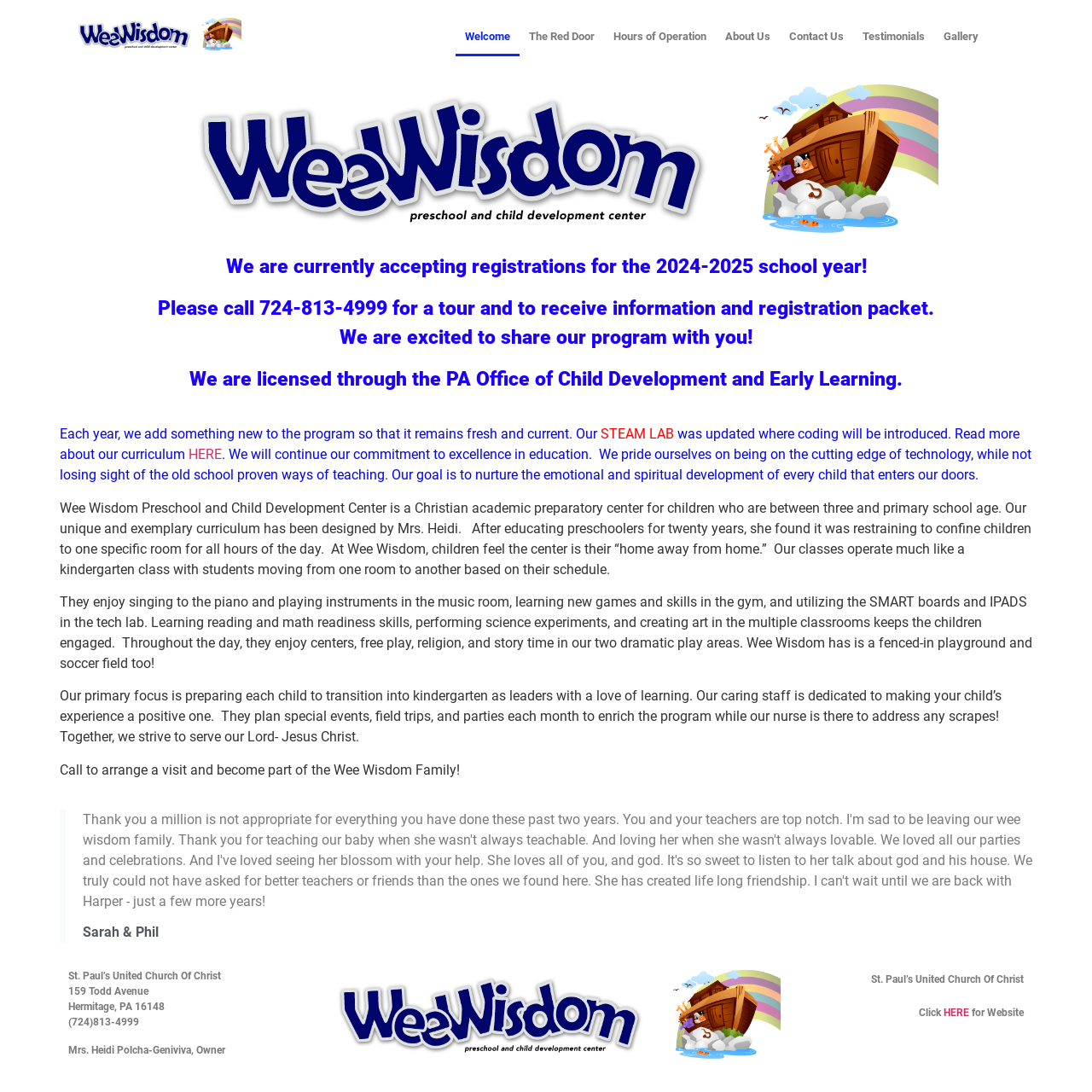Detail the webpage's structure and highlights in your description.

The webpage is about Wee Wisdom Mini-Pre and Preschool, a Christian academic preparatory center for children. At the top, there is a logo on the left and a navigation menu with links to different sections, including "Welcome", "The Red Door", "Hours of Operation", "About Us", "Contact Us", "Testimonials", and "Gallery".

Below the navigation menu, there is a main section that takes up most of the page. It starts with a call-to-action to register for the 2024-2025 school year, followed by a brief introduction to the program. There are several paragraphs of text that describe the program's curriculum, including its focus on STEAM education, technology, and traditional teaching methods. The text also highlights the center's commitment to excellence in education and its goal to nurture the emotional and spiritual development of every child.

The main section also includes a description of the center's facilities, including a music room, gym, tech lab, and multiple classrooms. It mentions the various activities children engage in, such as singing, playing instruments, learning new games, and utilizing SMART boards and iPads.

Further down, there is a section that highlights the center's primary focus on preparing children to transition into kindergarten as leaders with a love of learning. It also mentions the caring staff, special events, field trips, and parties that enrich the program.

At the bottom of the page, there is a blockquote with a testimonial from Sarah and Phil, followed by the center's address, phone number, and owner's name. There is also a link to the center's website and a call-to-action to arrange a visit and become part of the Wee Wisdom Family.